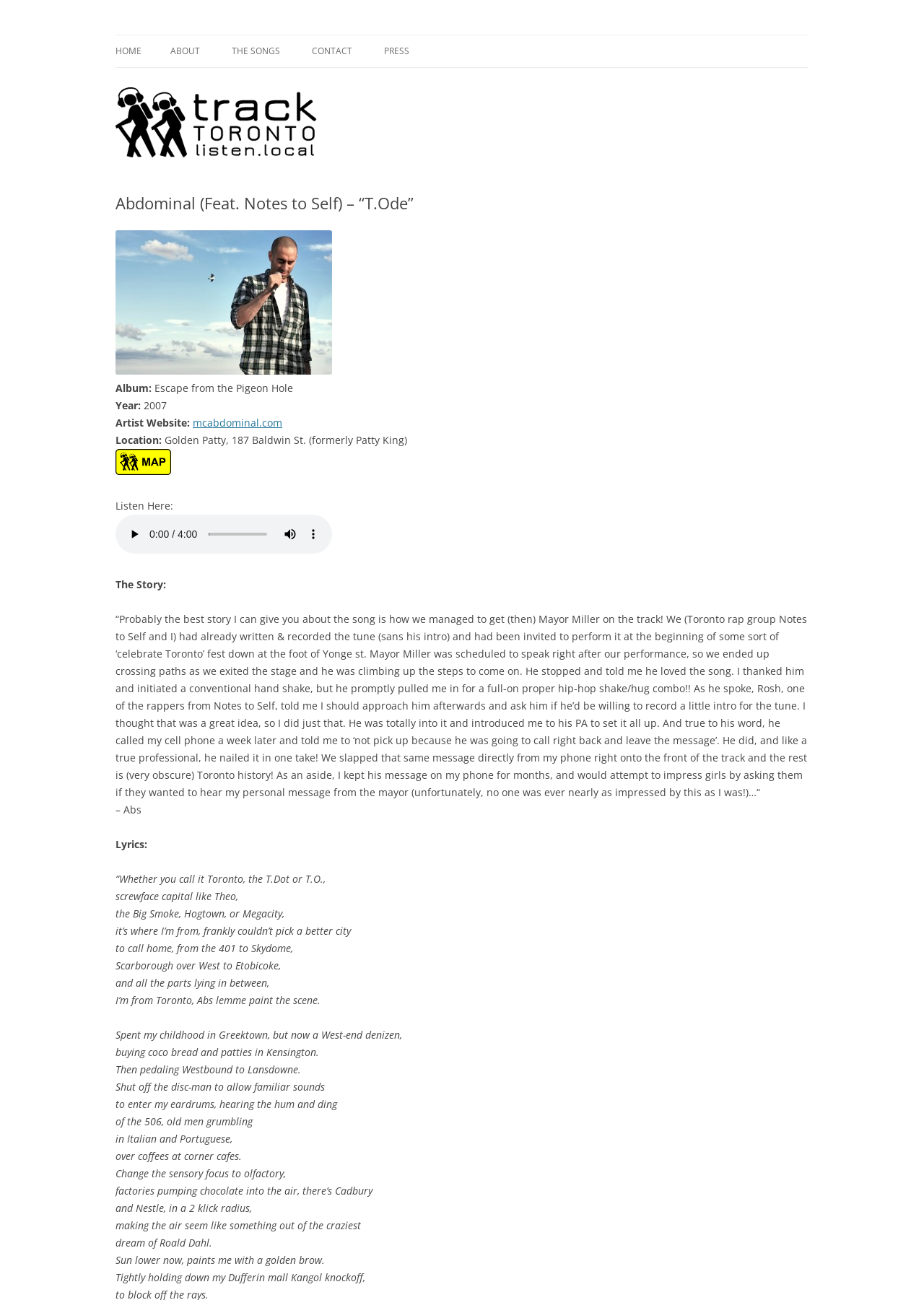What is the mayor's name?
Using the visual information, respond with a single word or phrase.

Miller